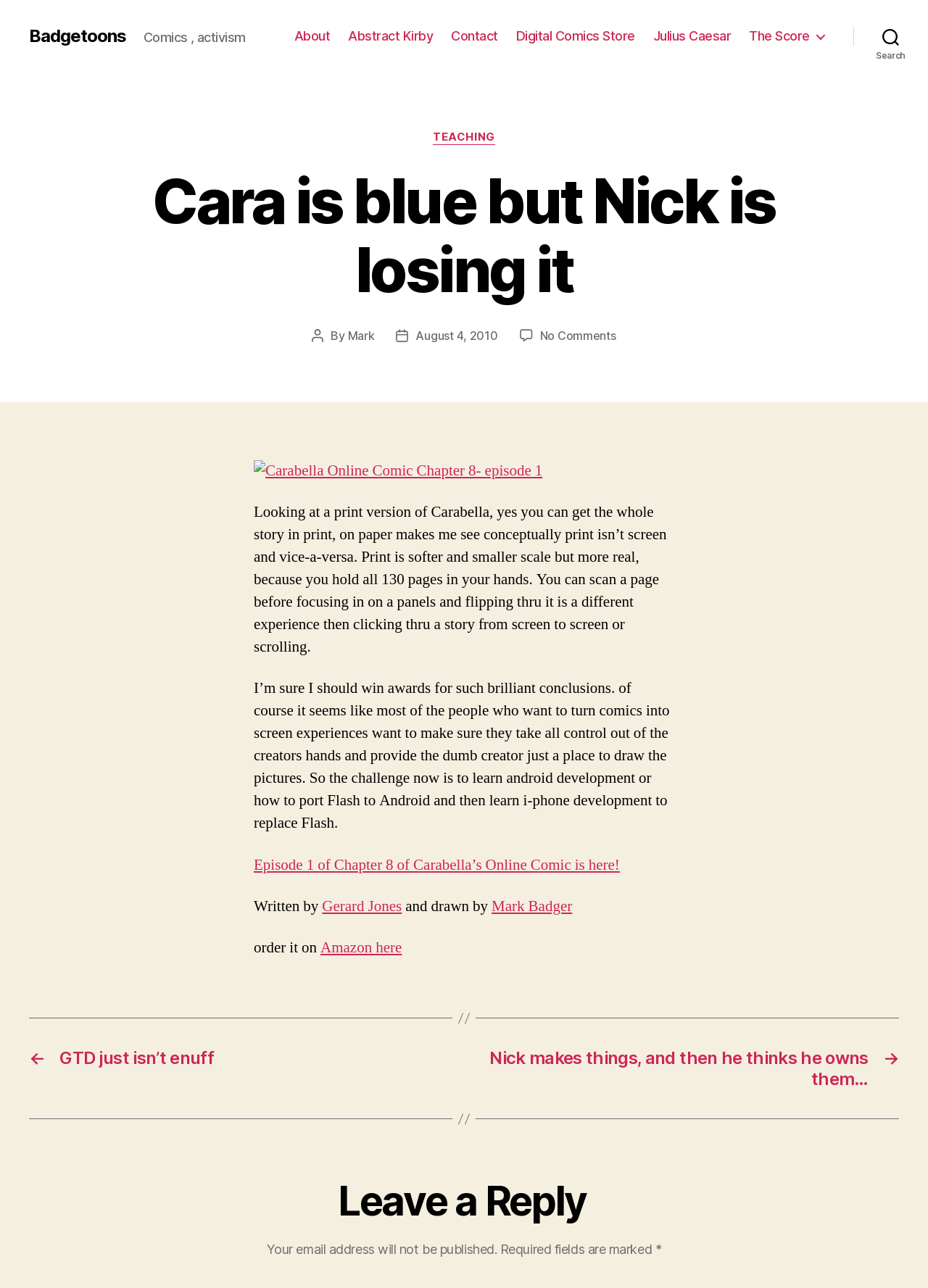Create a detailed description of the webpage's content and layout.

The webpage is a blog post titled "Cara is blue but Nick is losing it" on the website Badgetoons. At the top, there is a navigation bar with links to "About", "Abstract Kirby", "Contact", "Digital Comics Store", "Julius Caesar", and "The Score". On the right side of the navigation bar, there is a search button.

Below the navigation bar, there is a heading with the title of the blog post, followed by information about the post, including the author, Mark, and the post date, August 4, 2010. There is also a link to "No Comments" on the post.

The main content of the post is a comic strip, "Carabella Online Comic Chapter 8- episode 1", which is displayed as an image. Below the comic strip, there is a block of text discussing the differences between print and screen media, and the challenges of creating comics for digital platforms.

Following the text, there are links to related content, including "Episode 1 of Chapter 8 of Carabella's Online Comic" and "Amazon" where the print version of the comic can be ordered. The post is credited to Gerard Jones, who wrote it, and Mark Badger, who drew it.

At the bottom of the page, there is a section for leaving a reply, with a heading and fields for entering a comment. There are also links to other blog posts, including "GTD just isn’t enuff" and "Nick makes things, and then he thinks he owns them…".